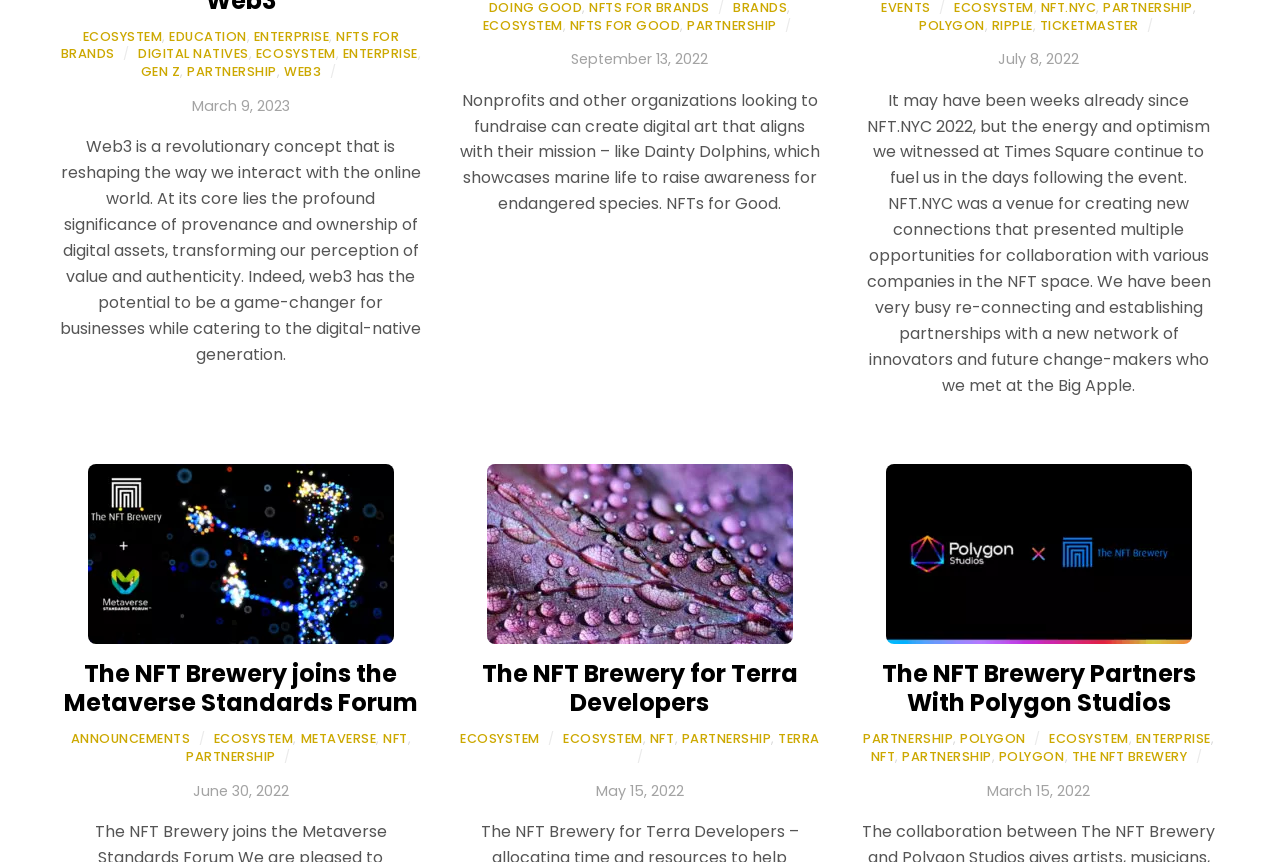What is the name of the company that partnered with the NFT Brewery?
Please utilize the information in the image to give a detailed response to the question.

The heading 'The NFT Brewery Partners With Polygon Studios' indicates that Polygon Studios is the company that partnered with the NFT Brewery.